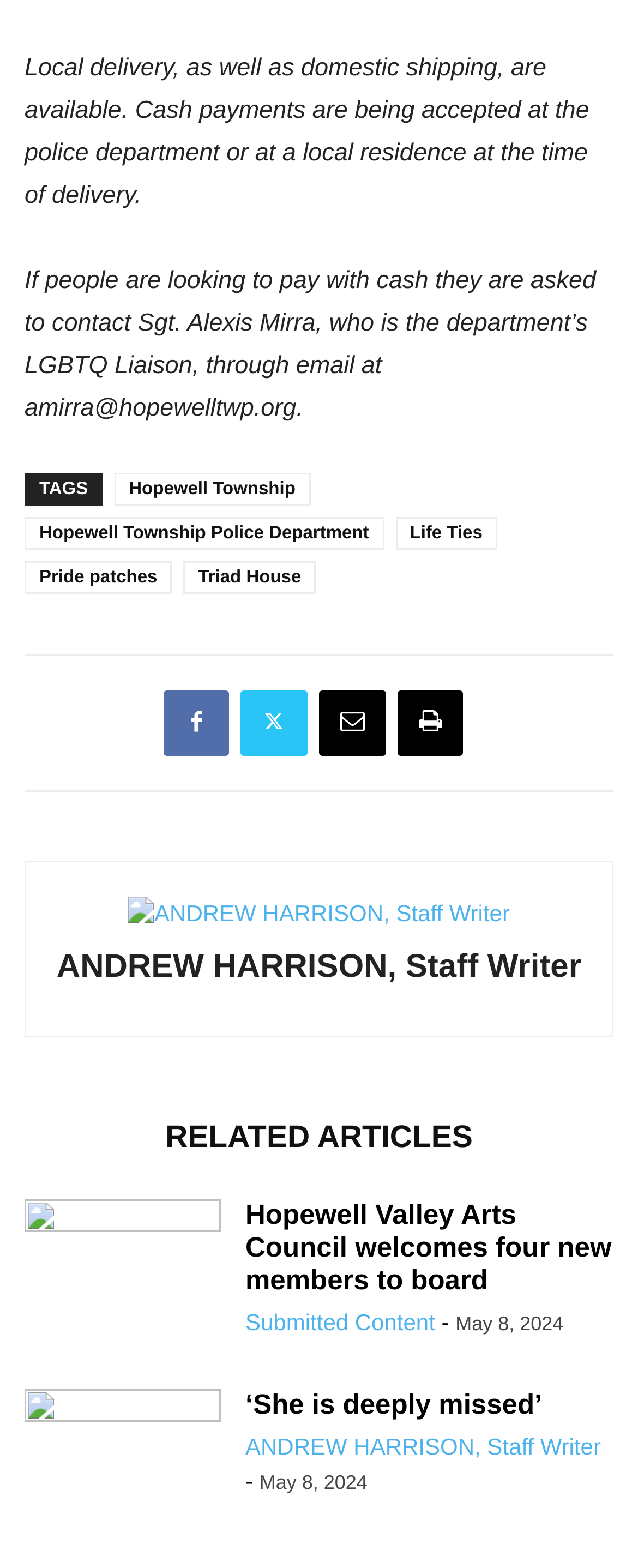Please identify the bounding box coordinates of the element on the webpage that should be clicked to follow this instruction: "Click on the link to Hopewell Township". The bounding box coordinates should be given as four float numbers between 0 and 1, formatted as [left, top, right, bottom].

[0.179, 0.301, 0.486, 0.322]